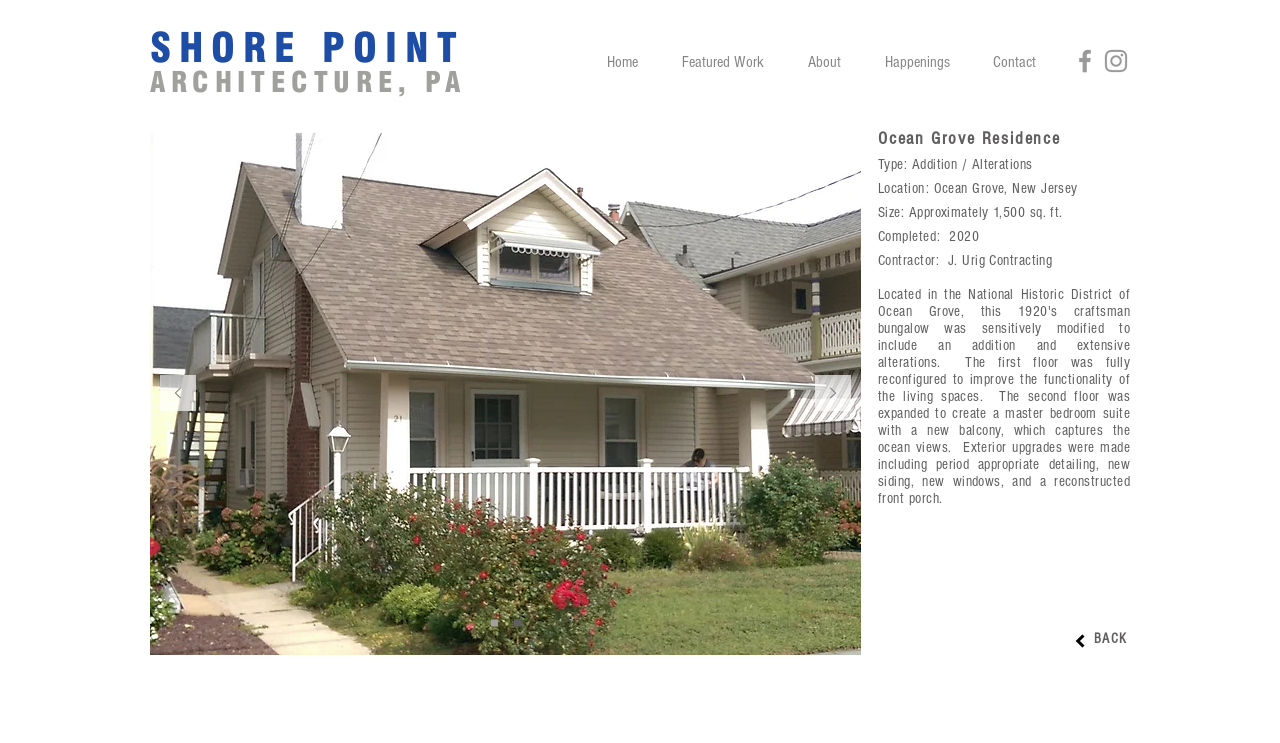Respond with a single word or phrase to the following question: What is the name of the residence?

Ocean Grove Residence